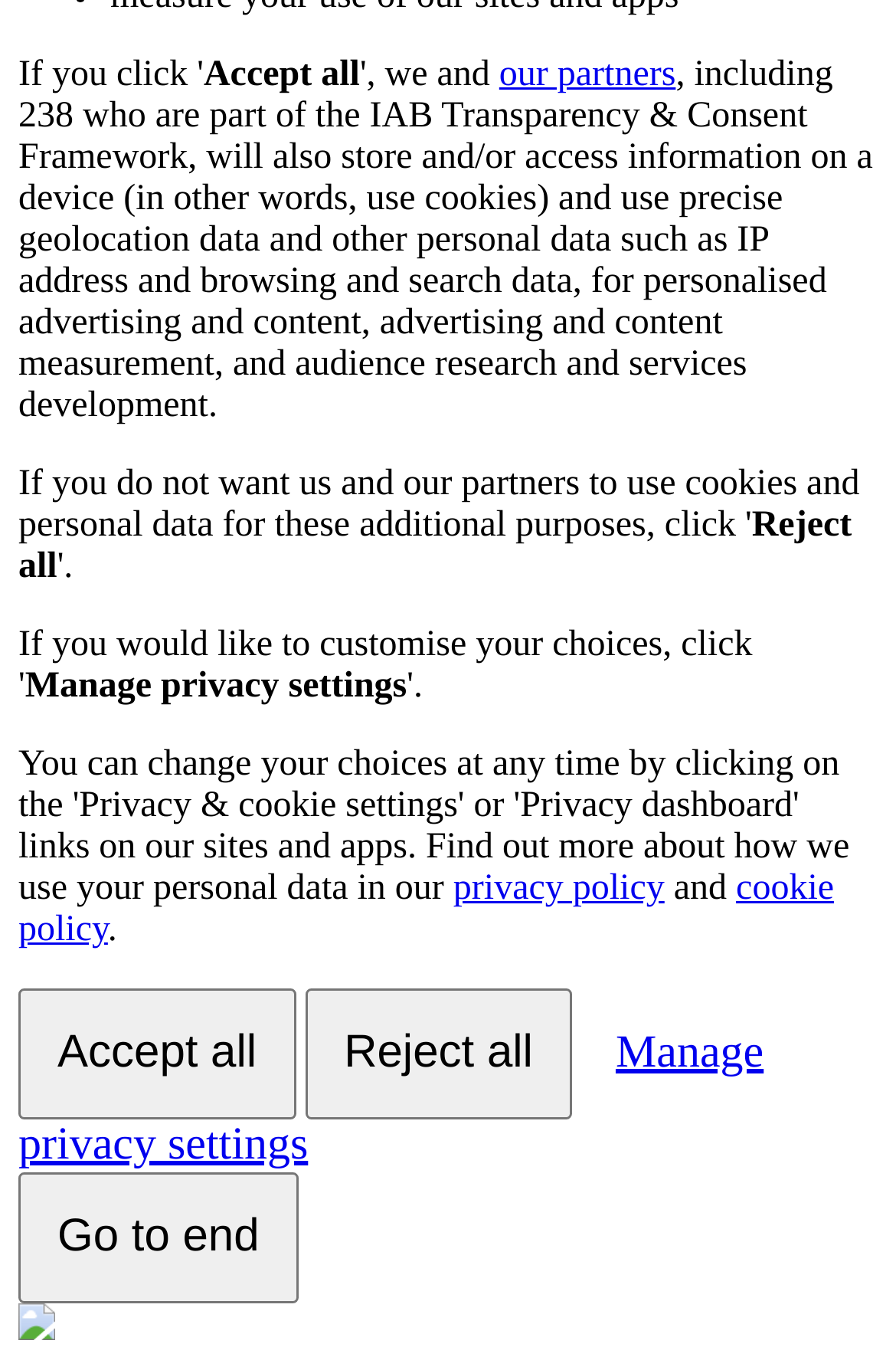From the webpage screenshot, predict the bounding box of the UI element that matches this description: "Go to end".

[0.021, 0.856, 0.333, 0.951]